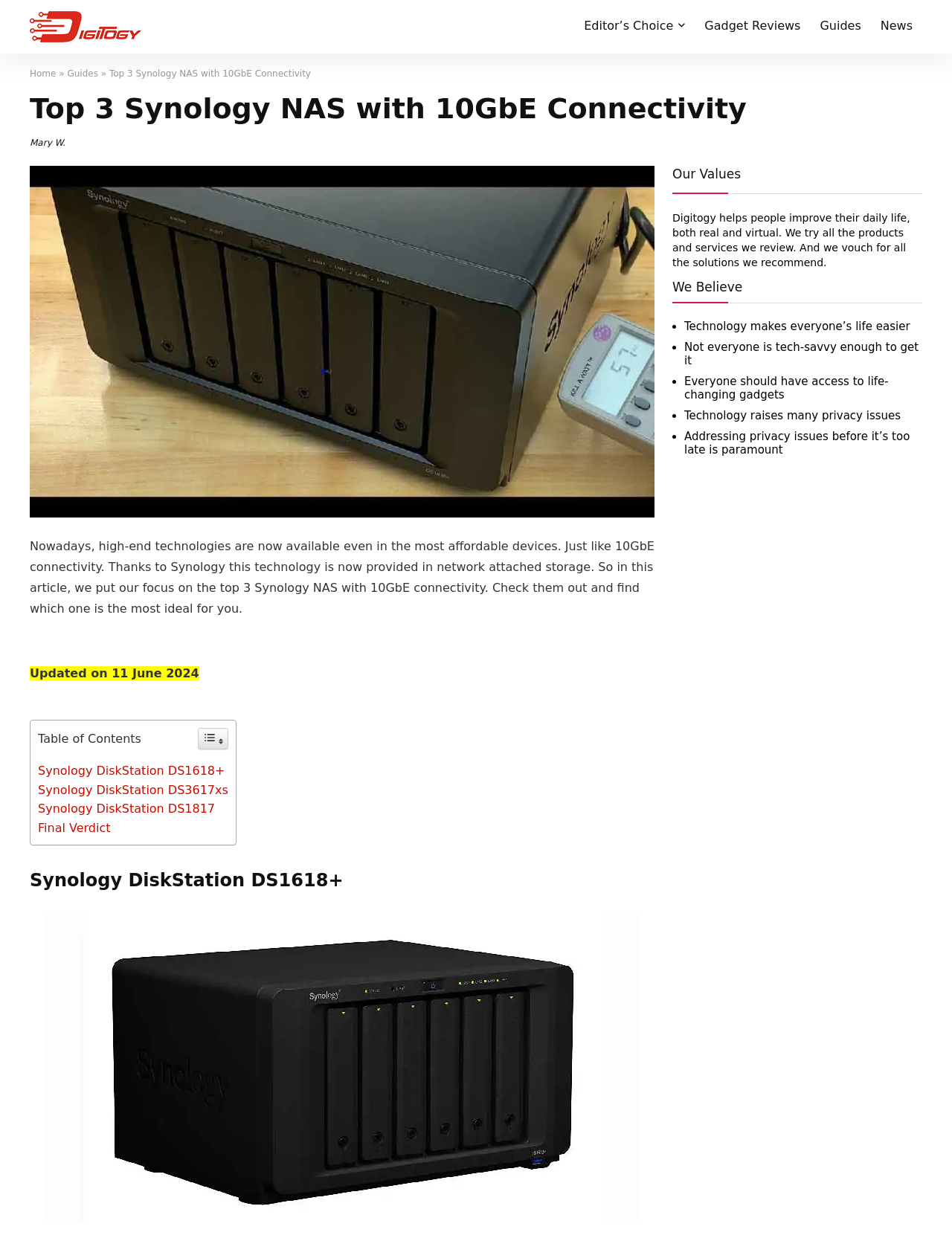Please determine the bounding box coordinates of the area that needs to be clicked to complete this task: 'Read the article about Synology DiskStation DS1618+'. The coordinates must be four float numbers between 0 and 1, formatted as [left, top, right, bottom].

[0.04, 0.617, 0.236, 0.628]